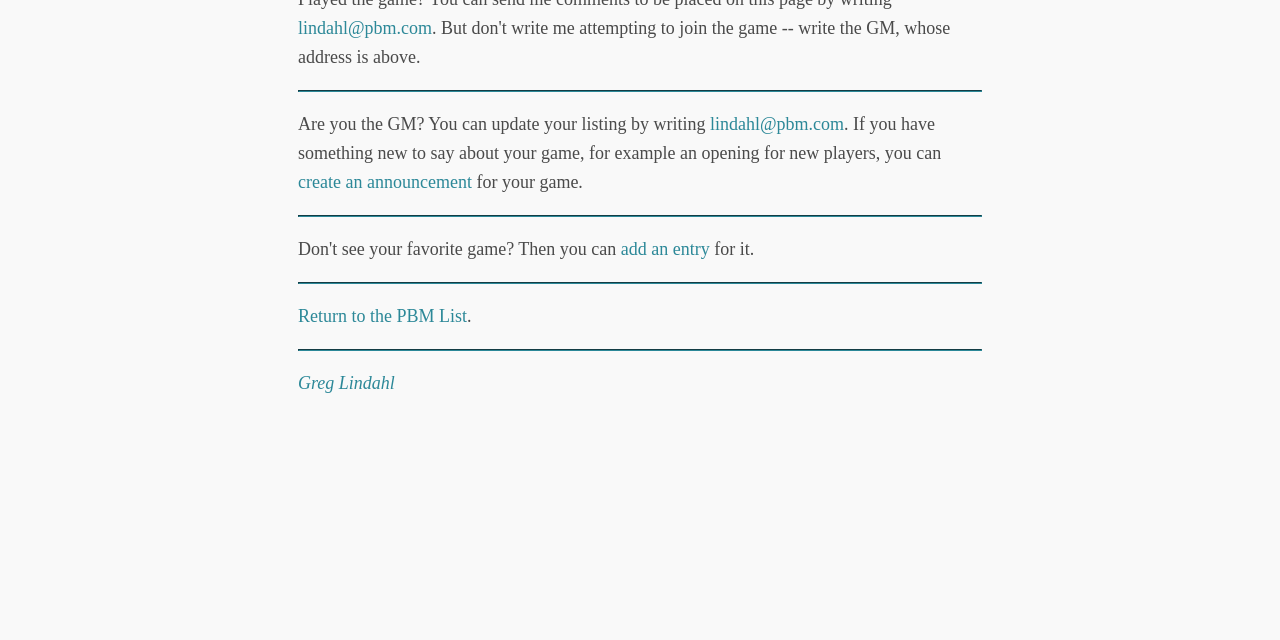Please predict the bounding box coordinates (top-left x, top-left y, bottom-right x, bottom-right y) for the UI element in the screenshot that fits the description: add an entry

[0.485, 0.374, 0.555, 0.405]